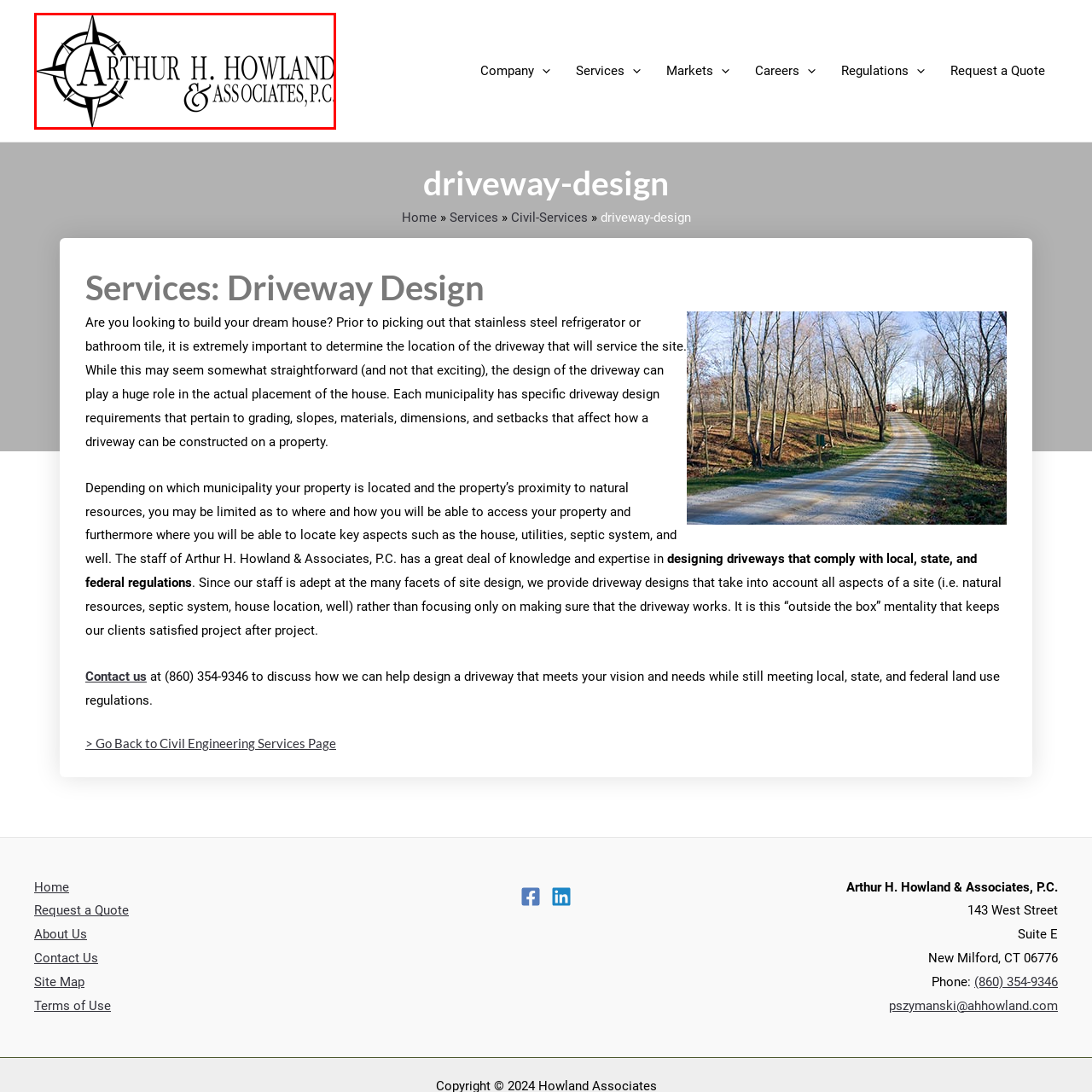What type of services does the firm specialize in?
Focus on the red-bounded area of the image and reply with one word or a short phrase.

Civil engineering services